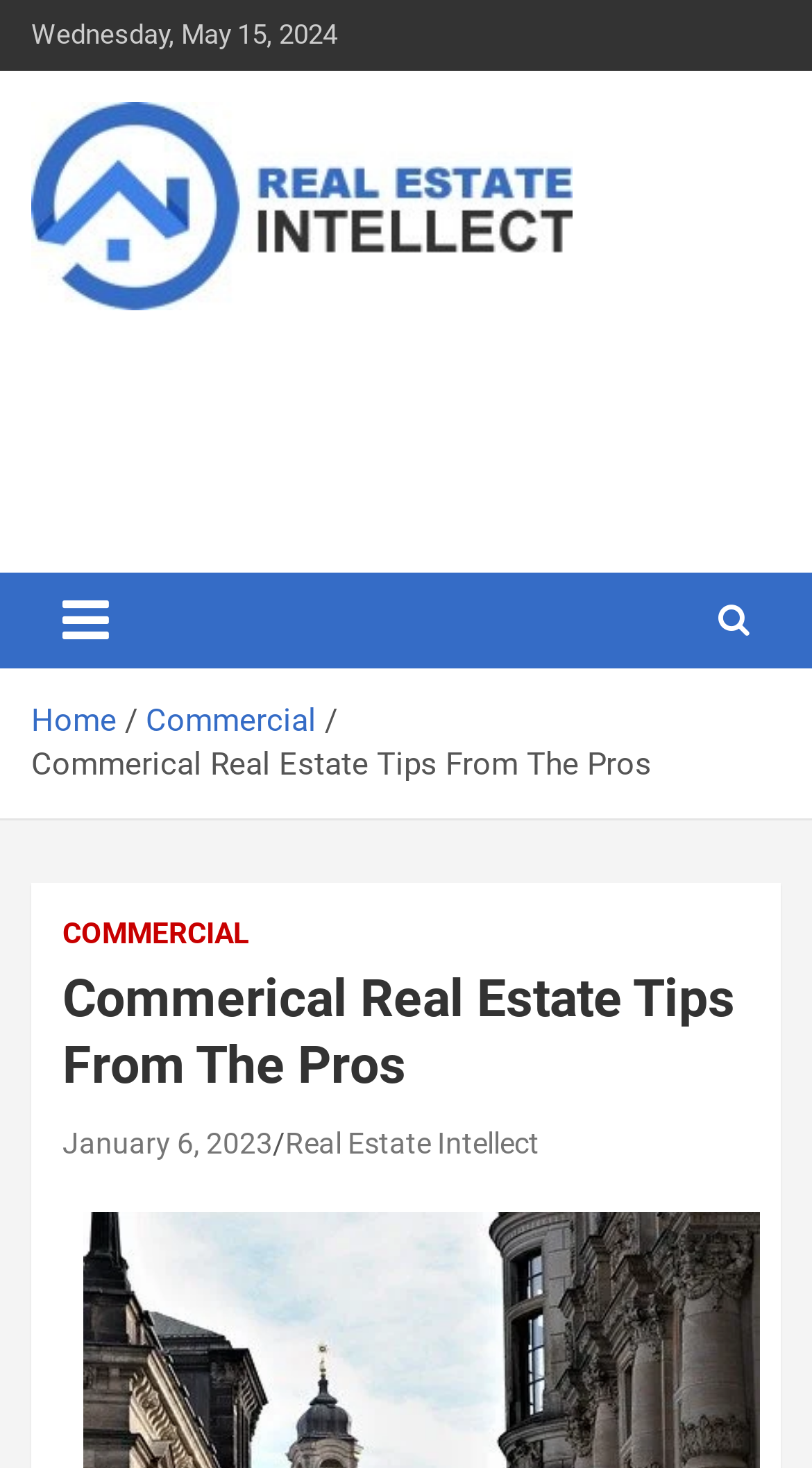Identify the bounding box coordinates for the element you need to click to achieve the following task: "read article posted on January 6, 2023". Provide the bounding box coordinates as four float numbers between 0 and 1, in the form [left, top, right, bottom].

[0.077, 0.767, 0.336, 0.79]